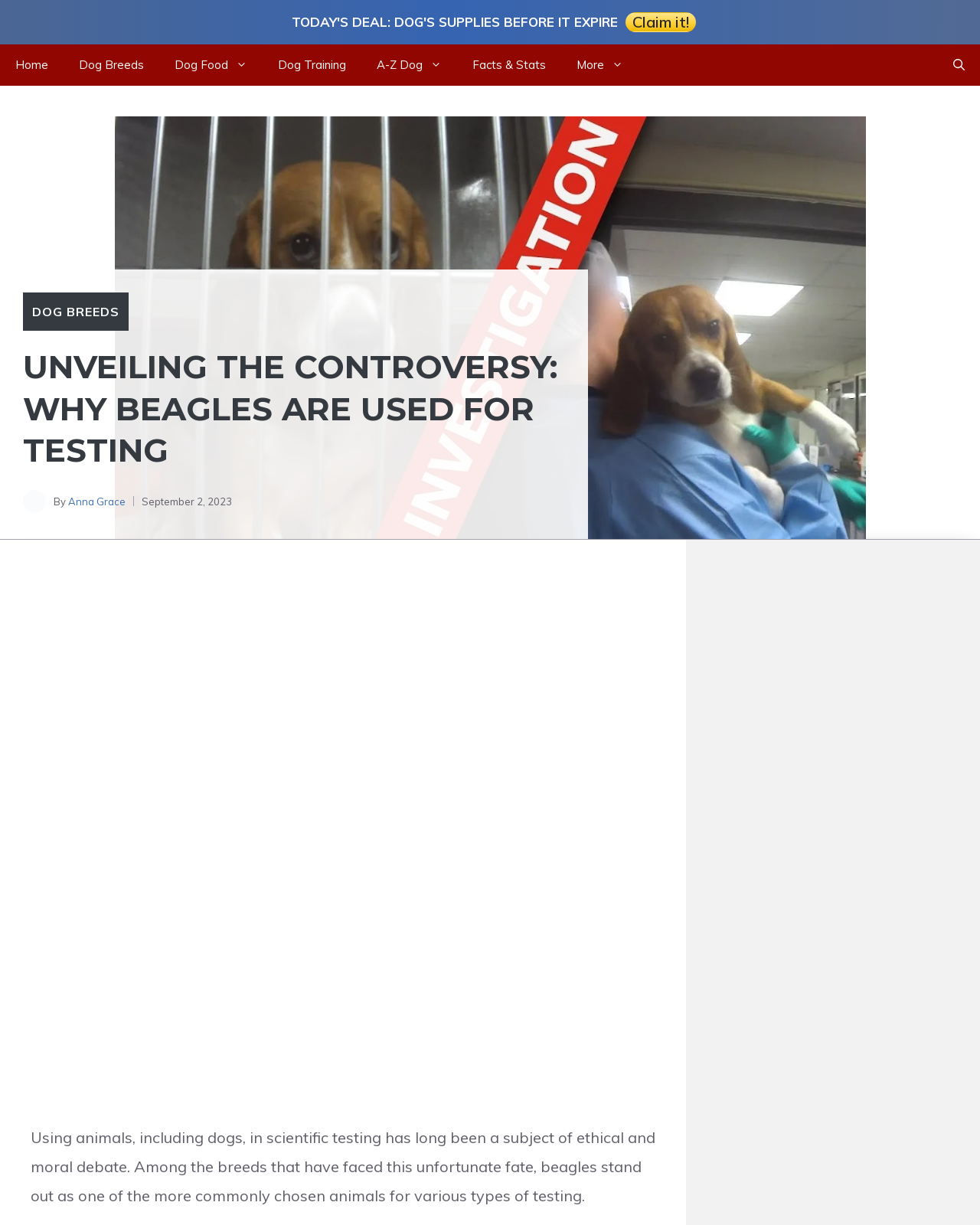Find and provide the bounding box coordinates for the UI element described with: "Home".

[0.0, 0.036, 0.065, 0.07]